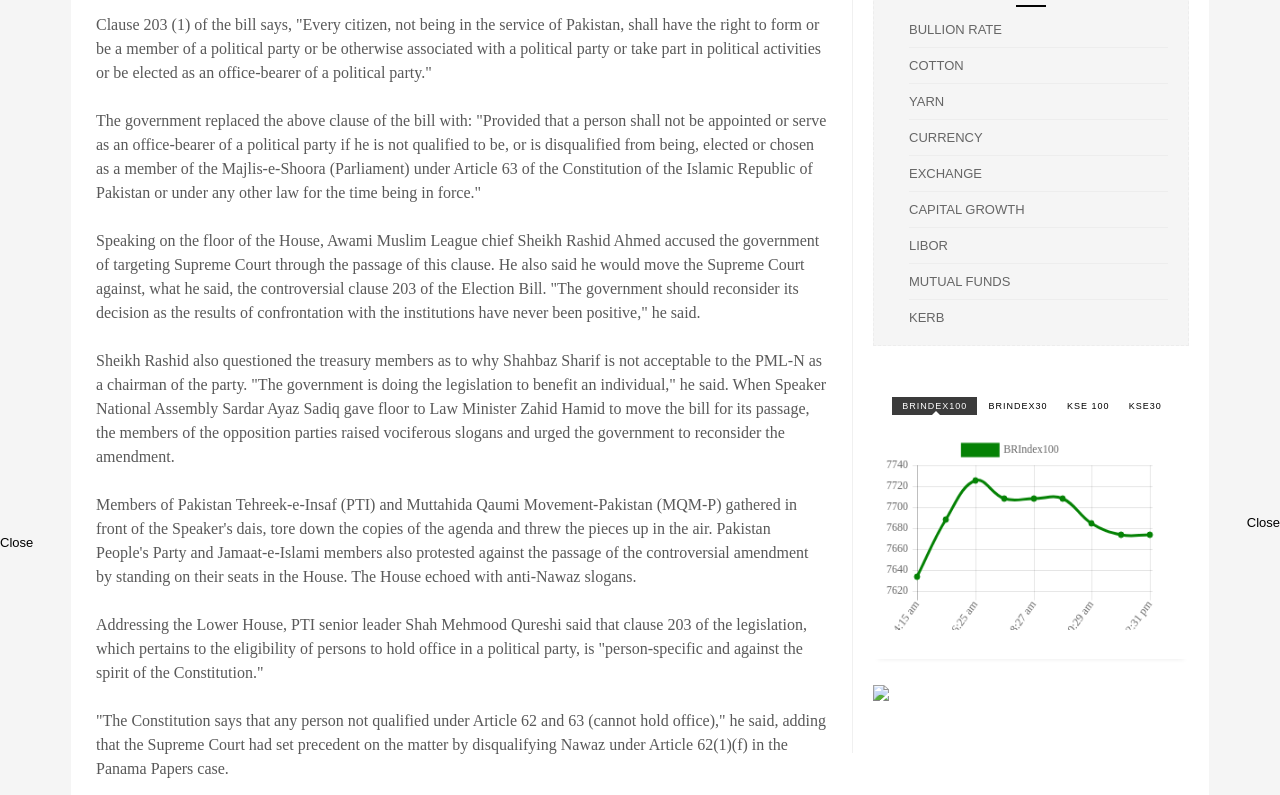Determine the bounding box for the UI element that matches this description: "Close".

[0.974, 0.648, 1.0, 0.667]